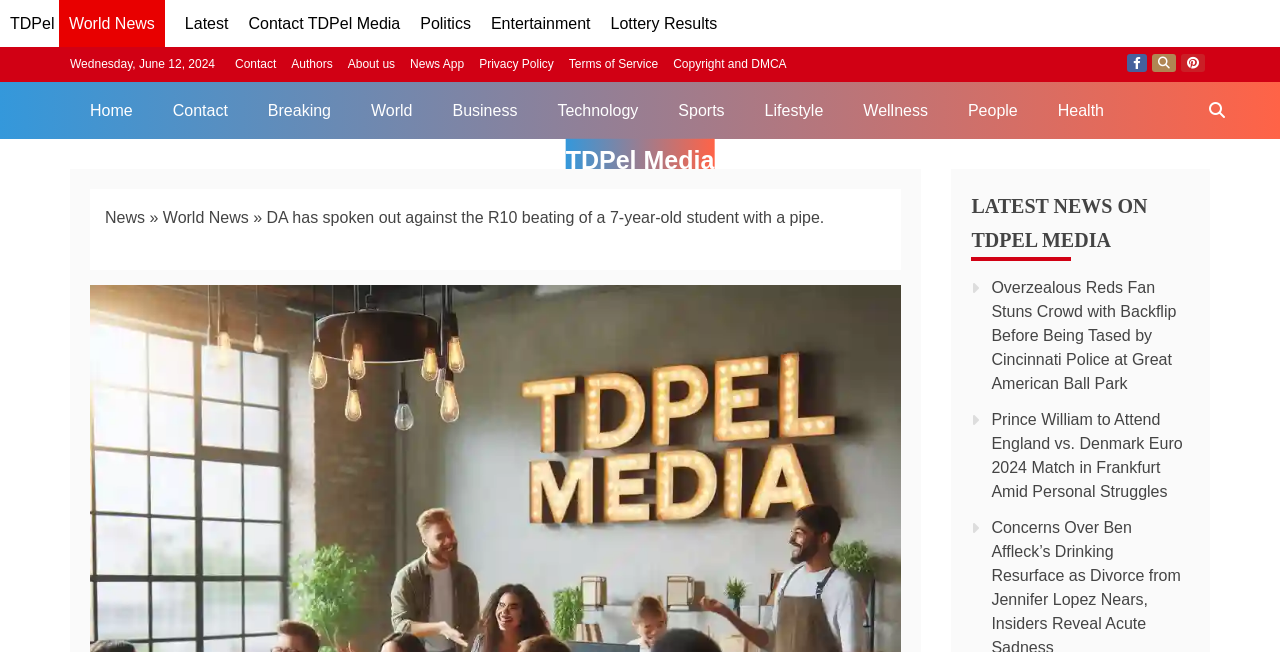Based on the image, please respond to the question with as much detail as possible:
How many news articles are displayed on the webpage?

I counted the number of news articles by looking at the links with descriptive text, specifically the two links with bounding box coordinates [0.775, 0.428, 0.919, 0.601] and [0.775, 0.63, 0.924, 0.767] respectively.